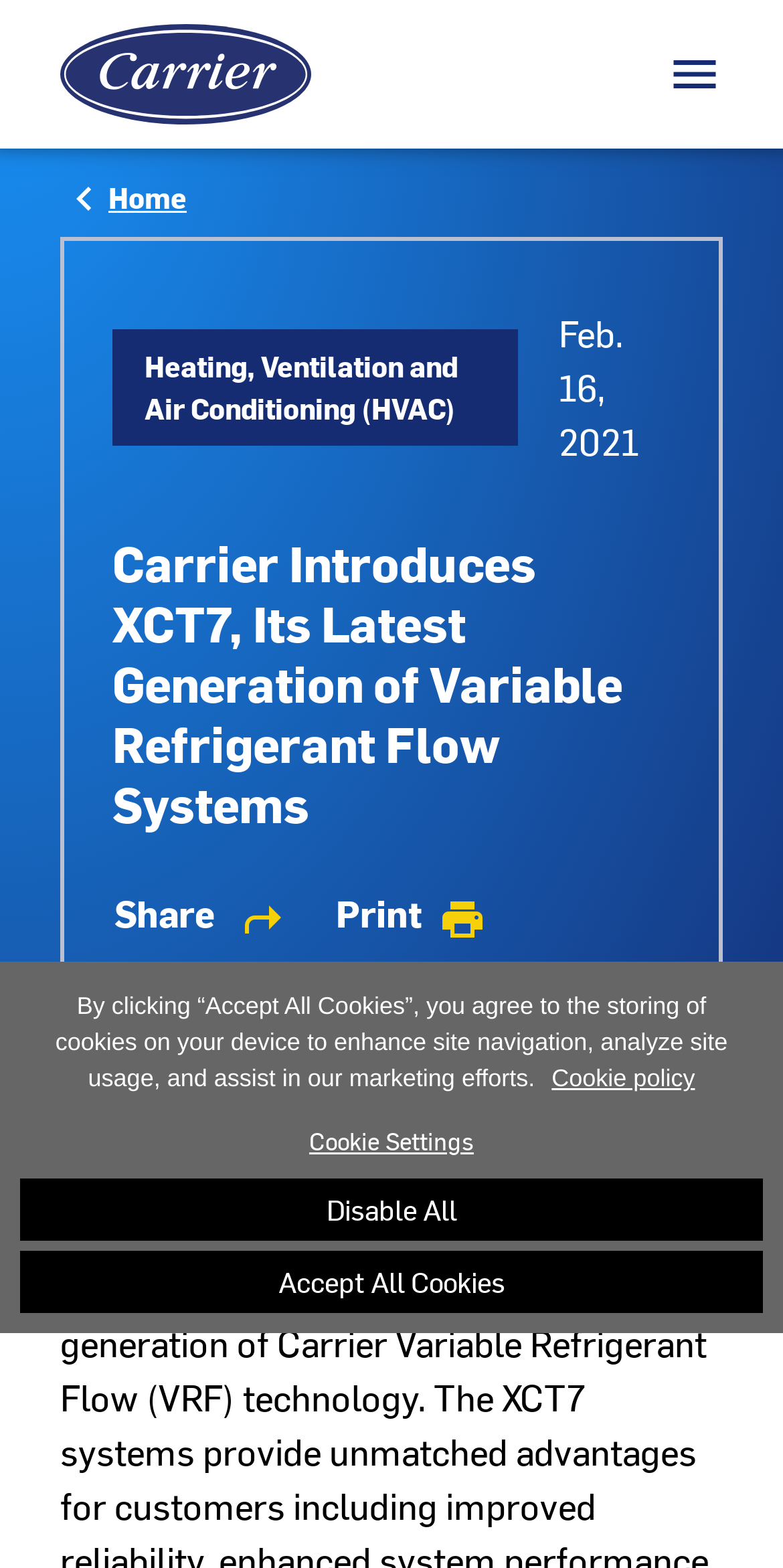How many buttons are there in the navigation section?
Answer the question with a single word or phrase derived from the image.

2